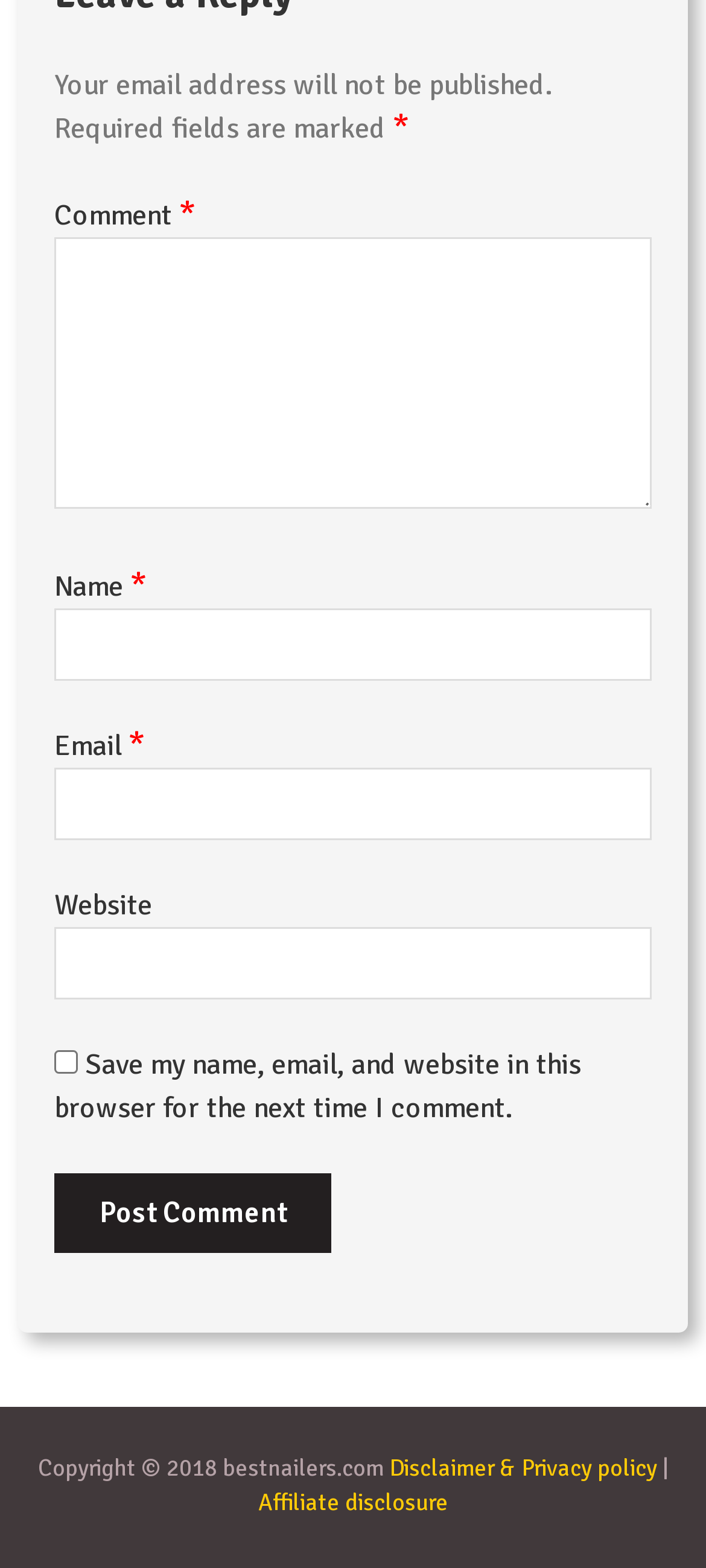What is the copyright year of the website?
Based on the content of the image, thoroughly explain and answer the question.

The copyright notice at the bottom of the page reads 'Copyright © 2018 bestnailers.com', indicating that the website's copyright year is 2018.